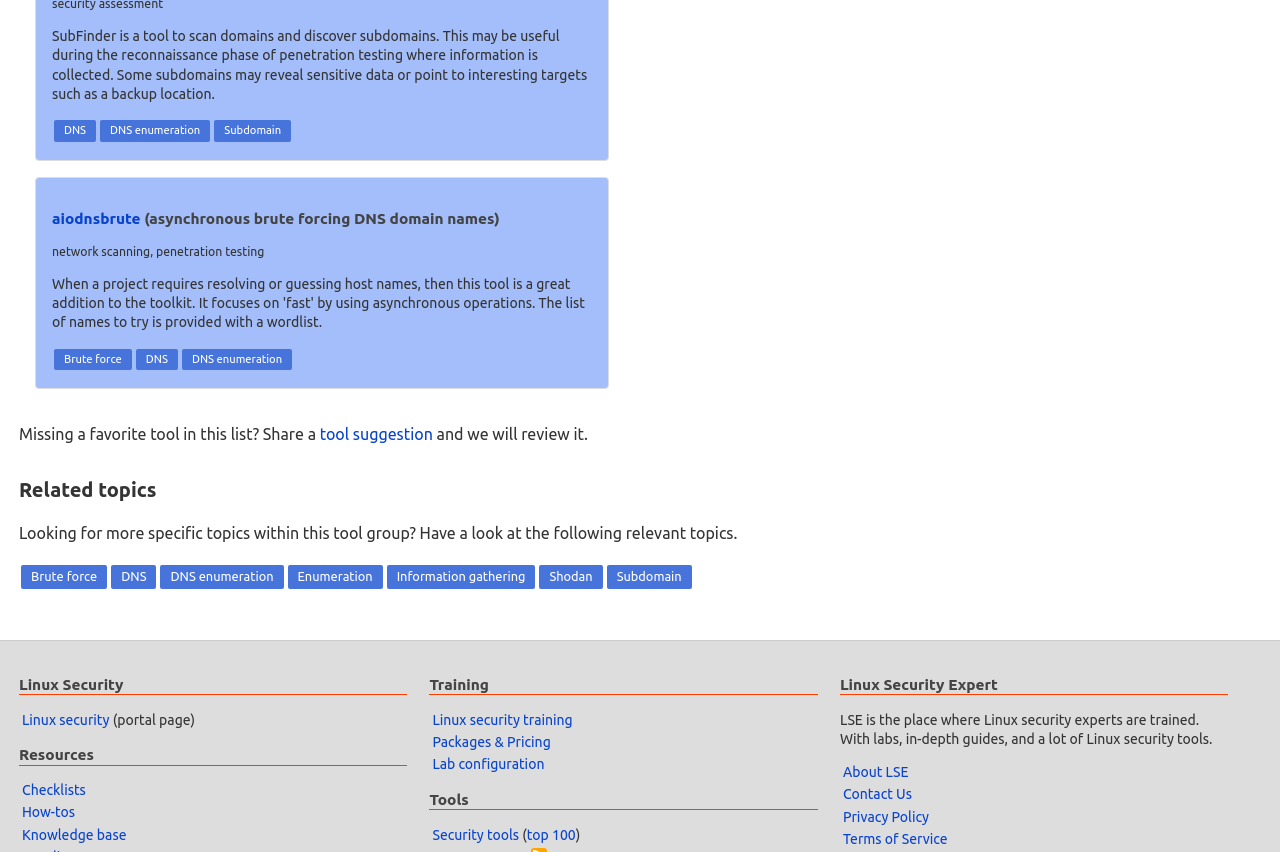Use the details in the image to answer the question thoroughly: 
What is SubFinder used for?

According to the StaticText element with ID 334, SubFinder is a tool used to scan domains and discover subdomains, which is useful during the reconnaissance phase of penetration testing where information is collected.